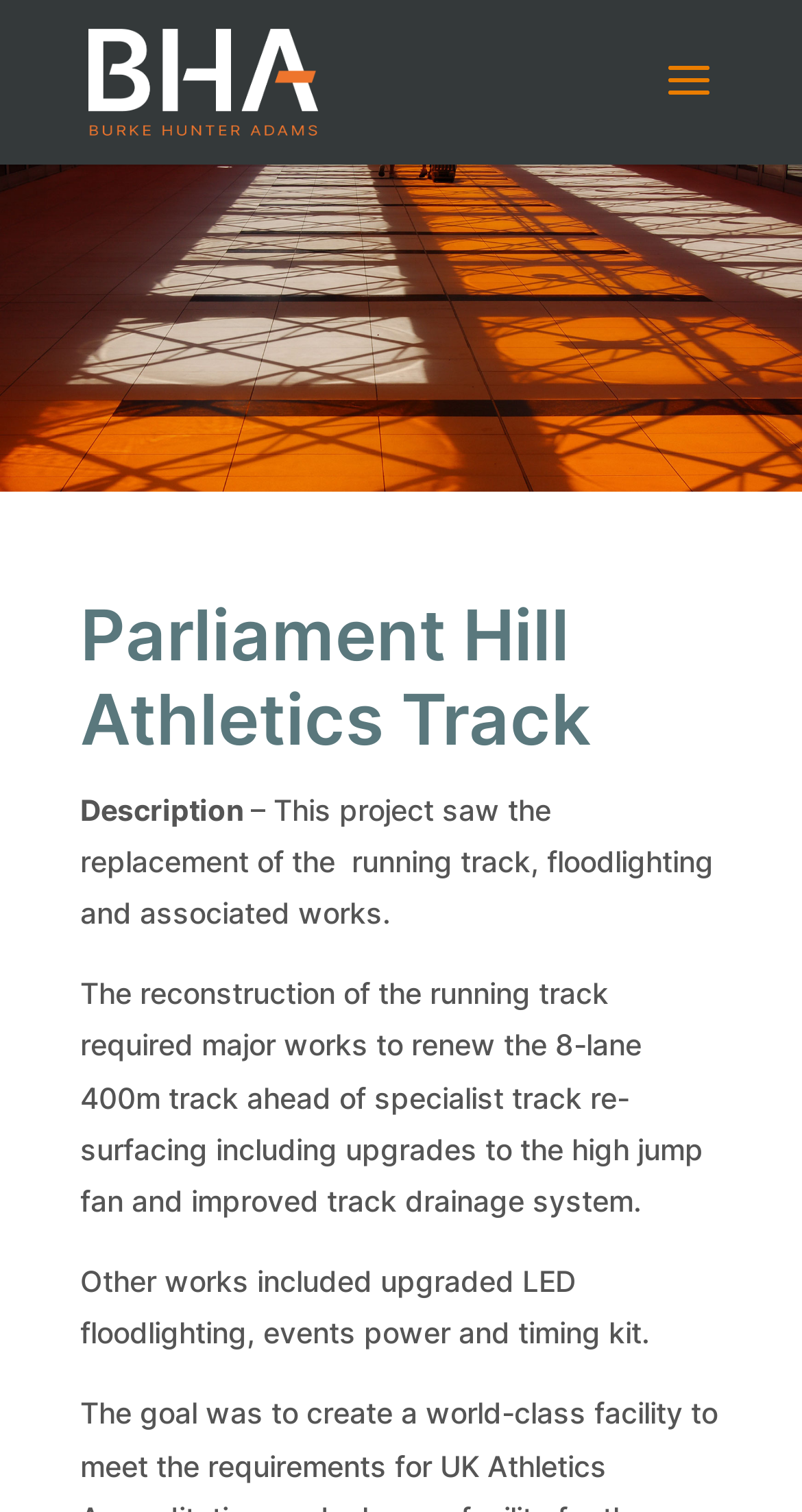For the following element description, predict the bounding box coordinates in the format (top-left x, top-left y, bottom-right x, bottom-right y). All values should be floating point numbers between 0 and 1. Description: alt="Burke Hunter Adams"

[0.11, 0.041, 0.407, 0.064]